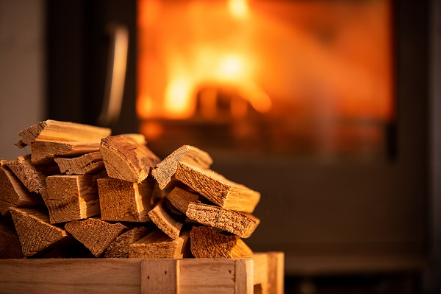Outline with detail what the image portrays.

The image depicts a neatly stacked pile of firewood arranged in a wooden crate, positioned prominently in the foreground. Behind the wood, a warm and inviting glow from a fireplace casts a soft illumination, creating an atmosphere of comfort and coziness. The fiery backdrop, possibly showcasing crackling logs, hints at the effectiveness of the kindling process discussed in the accompanying text, emphasizing the importance of properly dried and arranged wood for a successful fire. This visual complements the narrative of "Mastering the Dance of Flames," illustrating the delicate balance between preparation and ignition essential for a captivating and efficient fire-making experience.